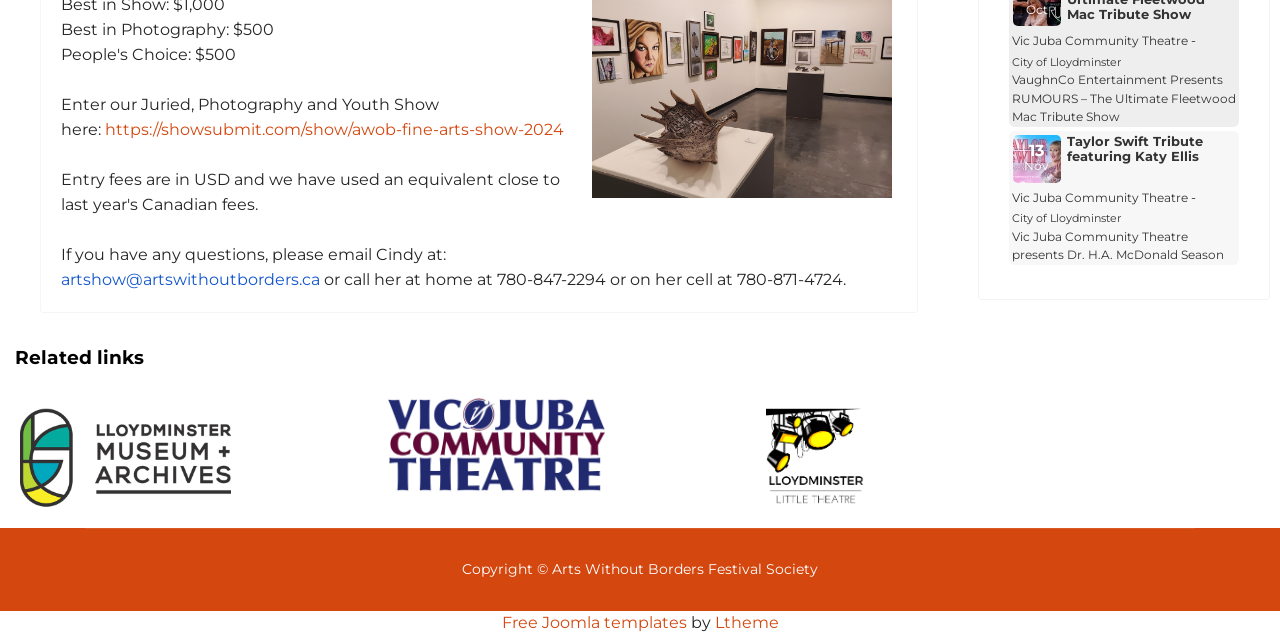Provide the bounding box coordinates, formatted as (top-left x, top-left y, bottom-right x, bottom-right y), with all values being floating point numbers between 0 and 1. Identify the bounding box of the UI element that matches the description: https://showsubmit.com/show/awob-fine-arts-show-2024

[0.082, 0.187, 0.441, 0.217]